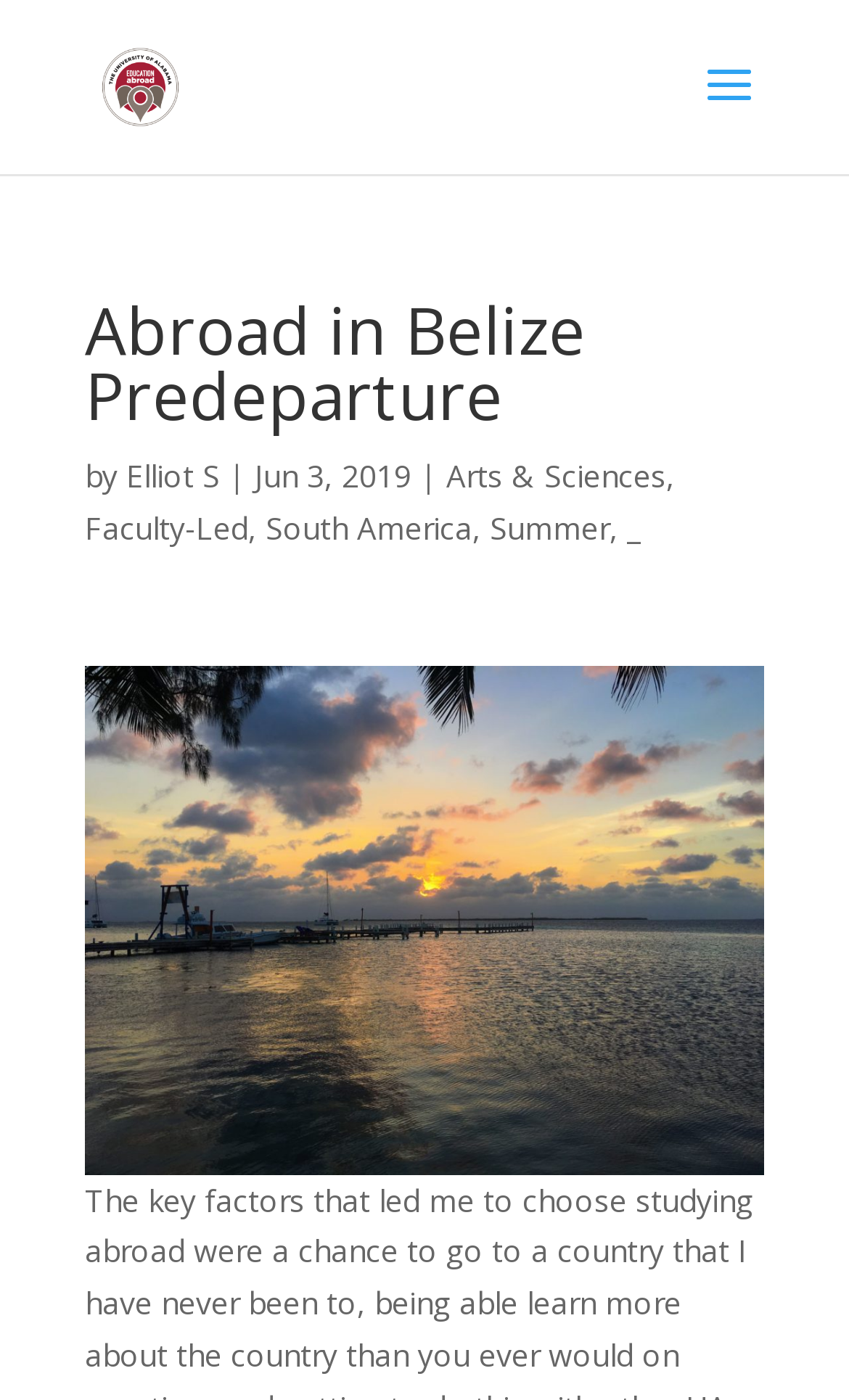Extract the bounding box coordinates of the UI element described by: "Calculator 1.4.42 is released". The coordinates should include four float numbers ranging from 0 to 1, e.g., [left, top, right, bottom].

None